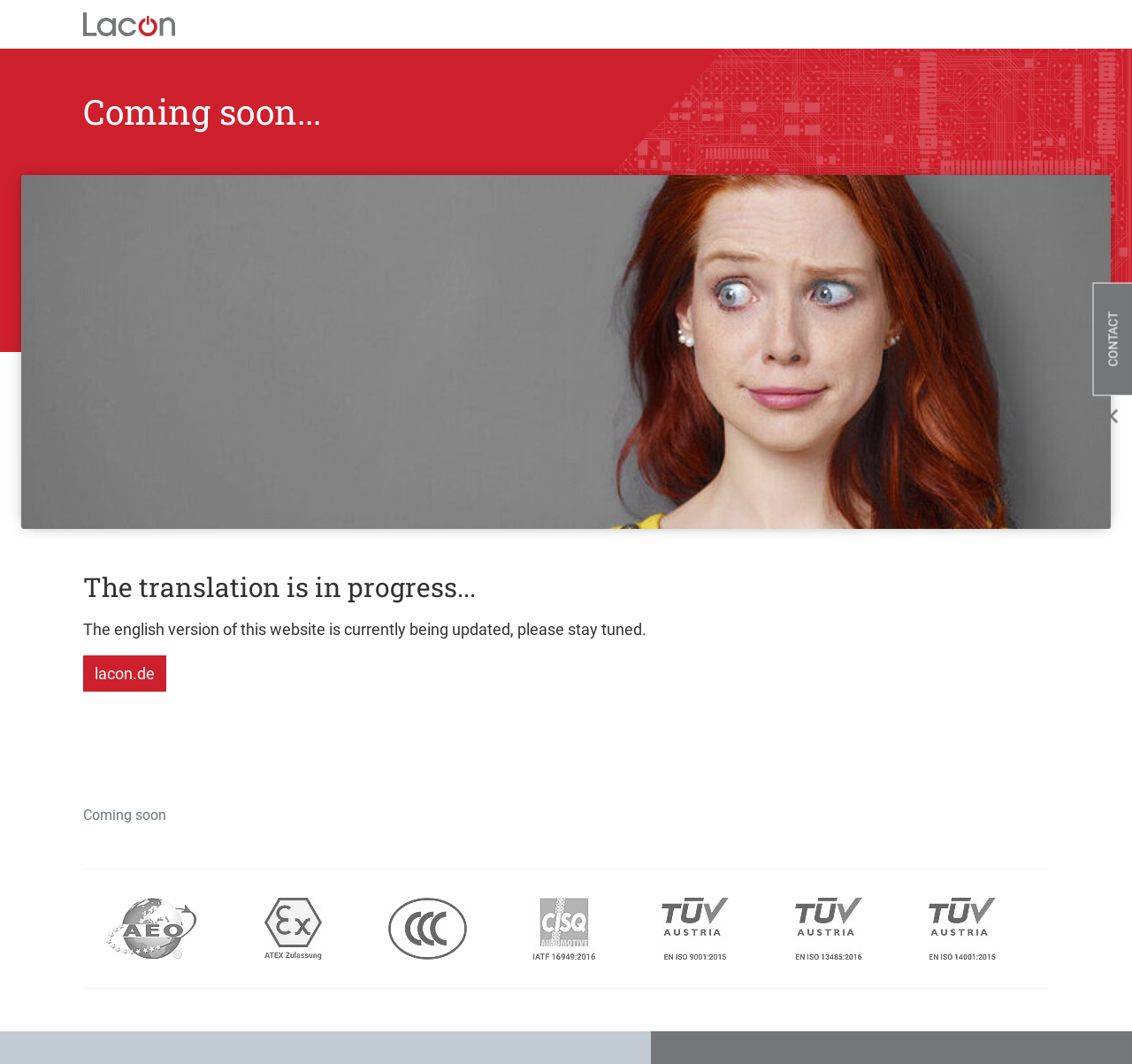Given the description "Coming soon", provide the bounding box coordinates of the corresponding UI element.

[0.073, 0.758, 0.147, 0.774]